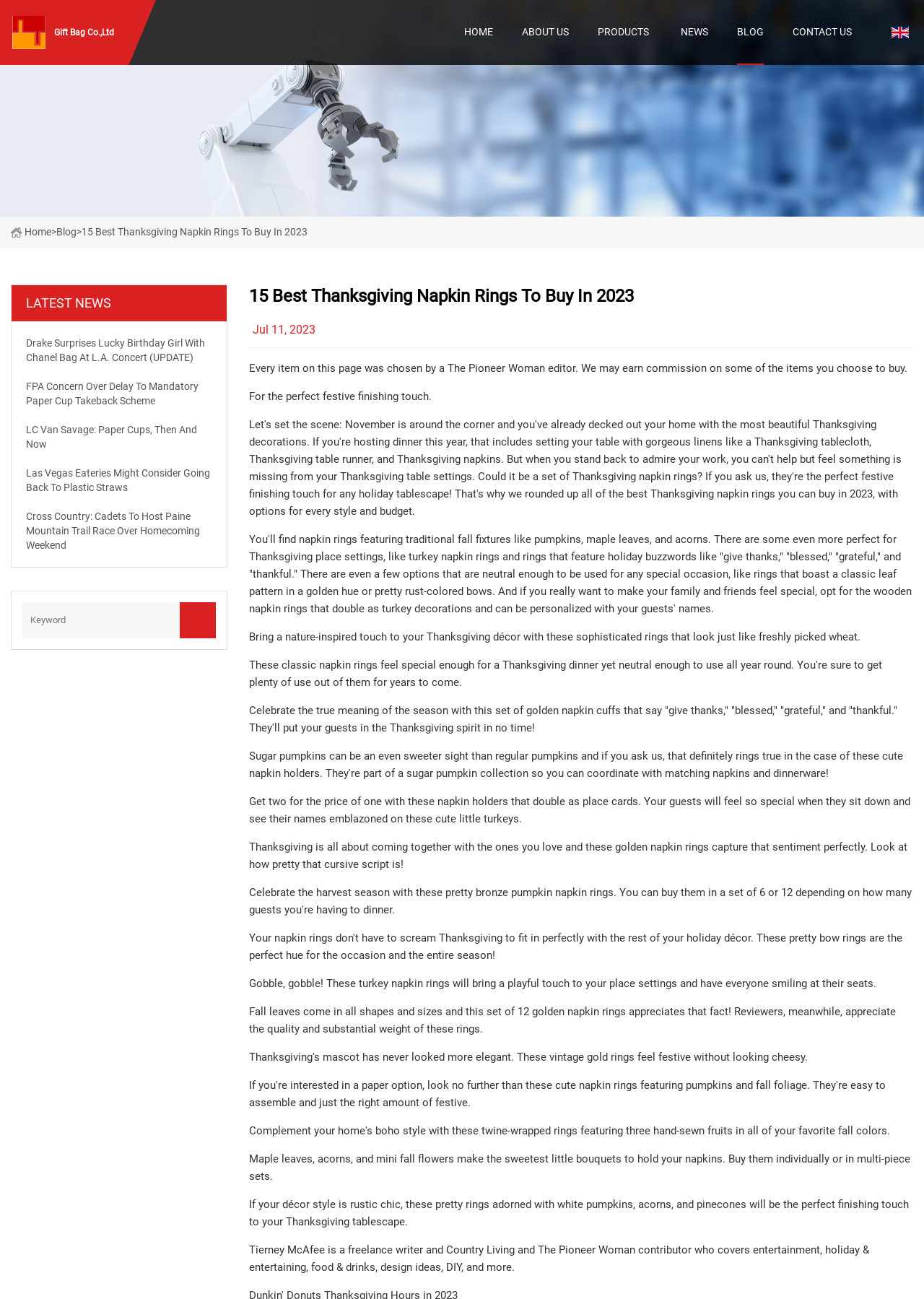With reference to the image, please provide a detailed answer to the following question: Can the napkin rings be personalized?

The webpage mentions that some napkin rings can be personalized with guests' names, which suggests that personalization is an option for some of the products.